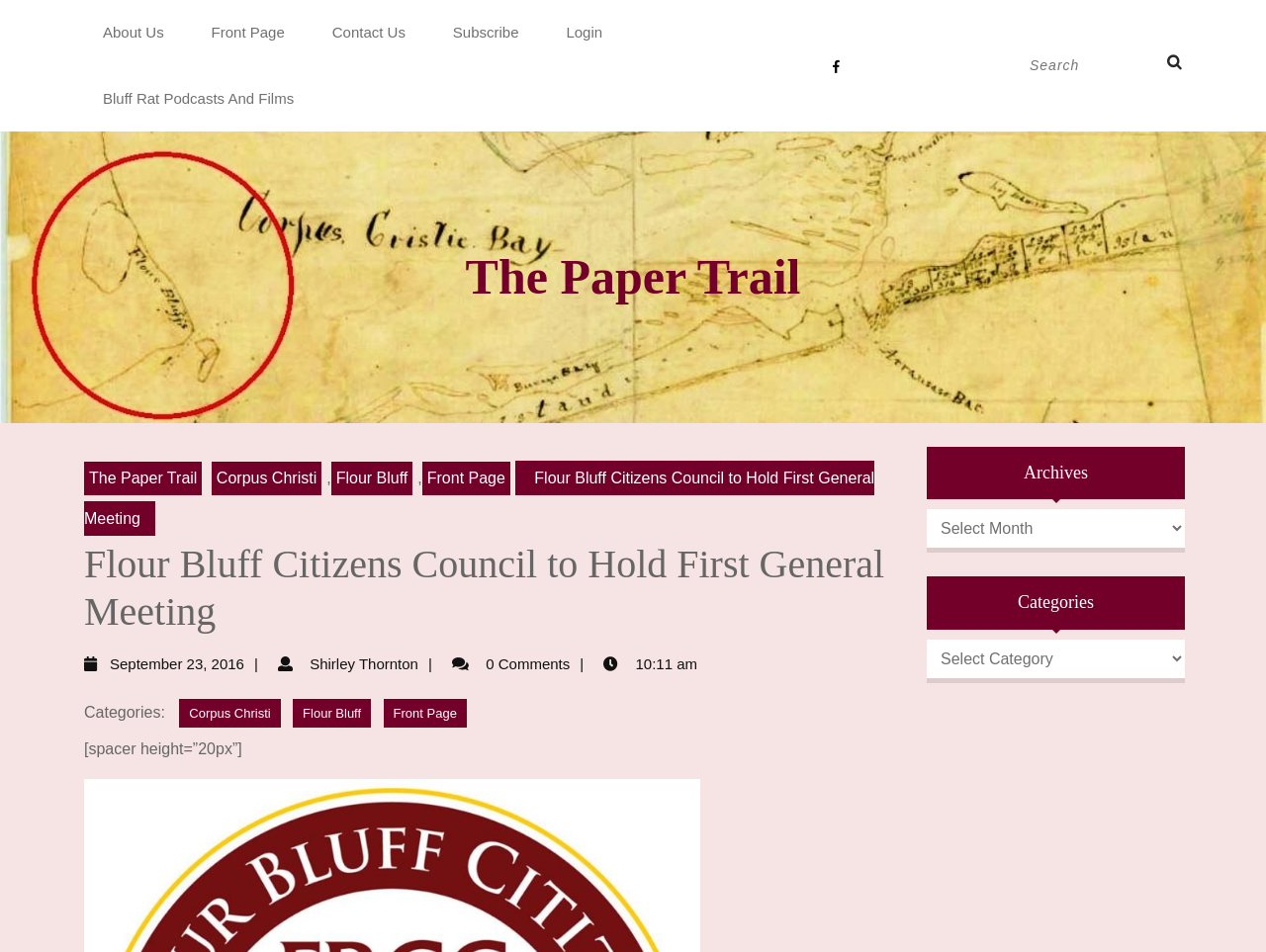Determine the bounding box coordinates for the UI element described. Format the coordinates as (top-left x, top-left y, bottom-right x, bottom-right y) and ensure all values are between 0 and 1. Element description: September 23, 2016September 23, 2016

[0.087, 0.688, 0.216, 0.706]